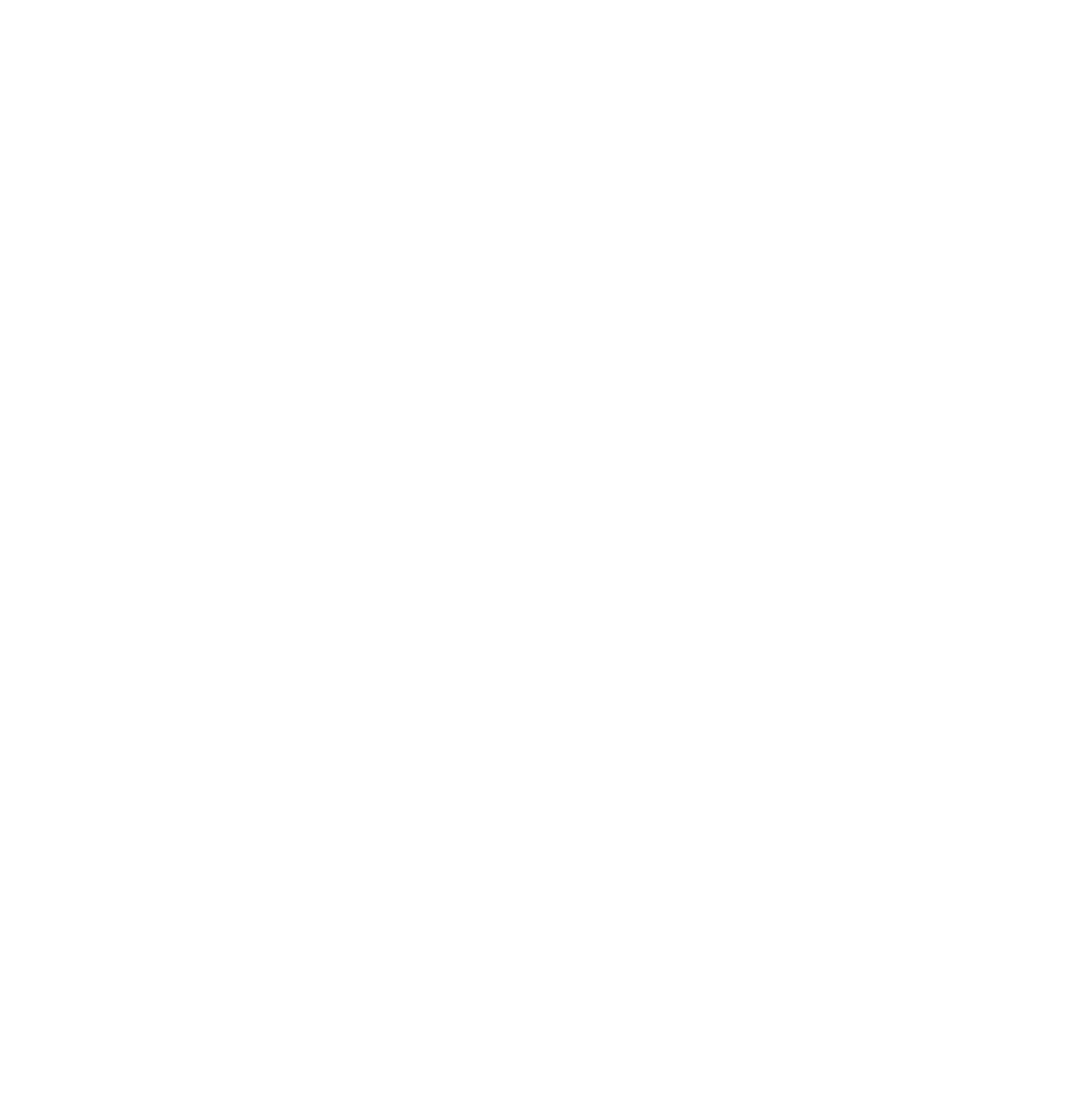Look at the image and give a detailed response to the following question: What is the benefit of booking early?

The webpage mentions 'Extra discount on early bookings' which implies that booking early will result in an additional discount on the car hire services.